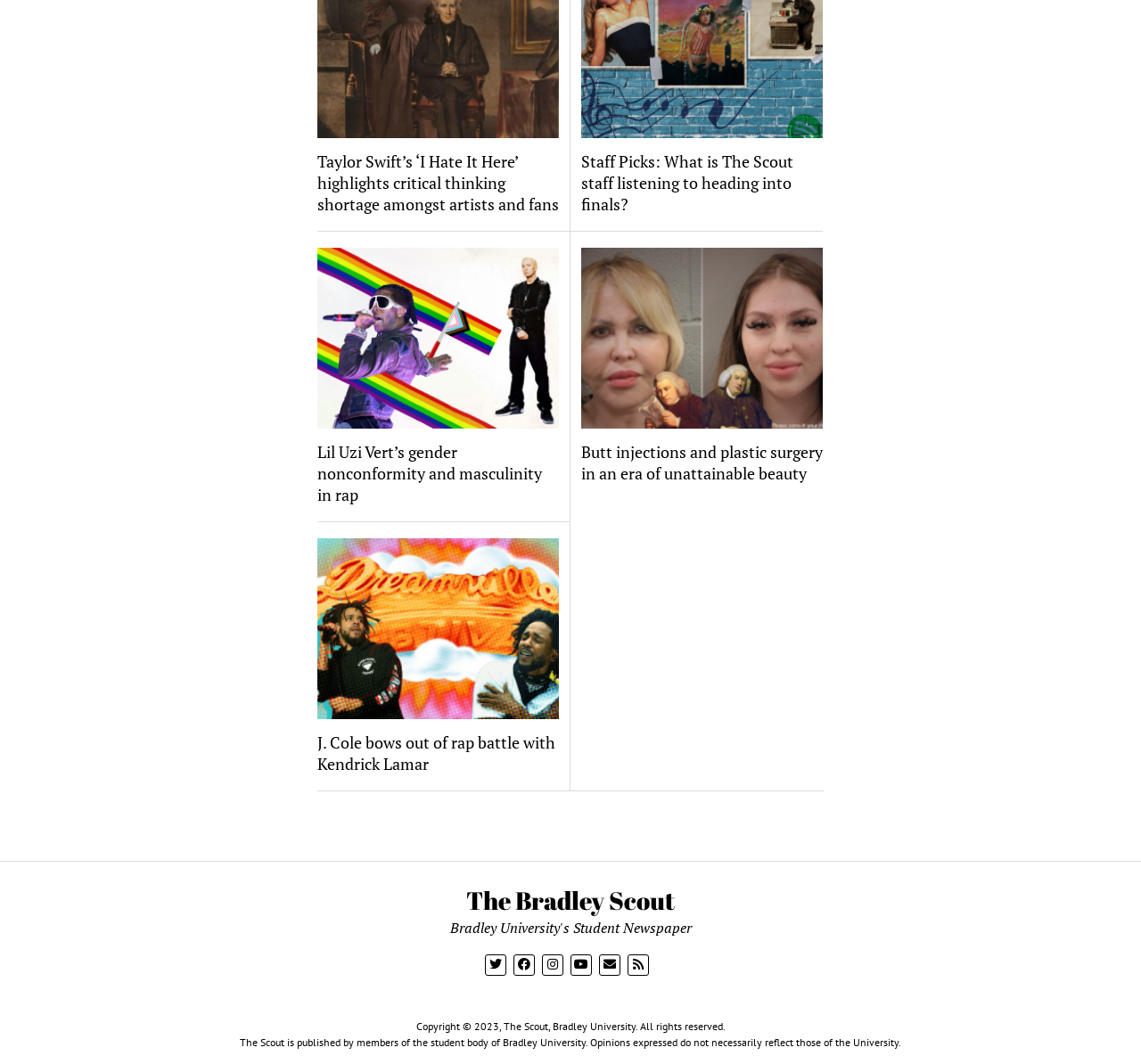What is the name of the university associated with The Scout?
Look at the image and answer the question with a single word or phrase.

Bradley University